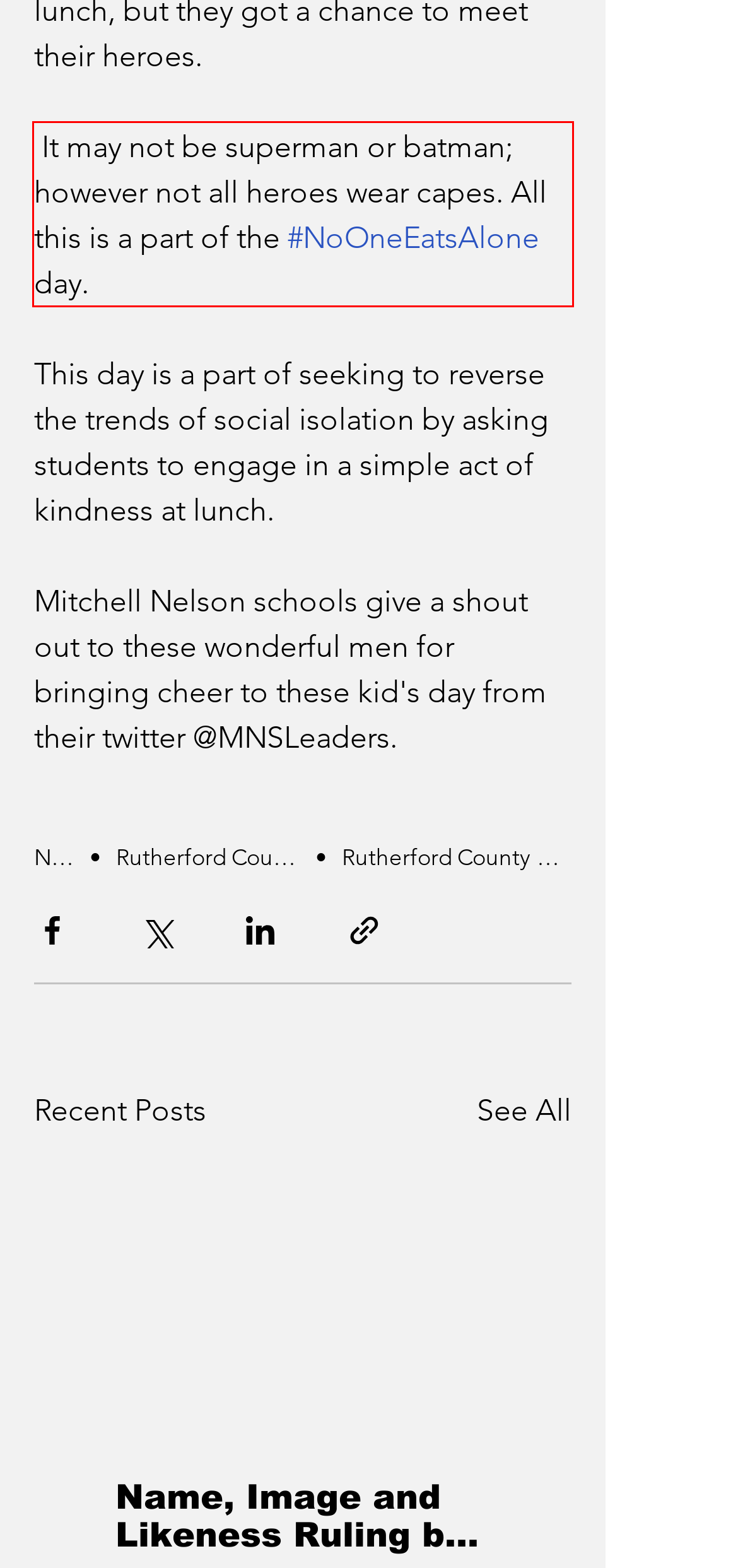You are provided with a webpage screenshot that includes a red rectangle bounding box. Extract the text content from within the bounding box using OCR.

It may not be superman or batman; however not all heroes wear capes. All this is a part of the #NoOneEatsAlone day.